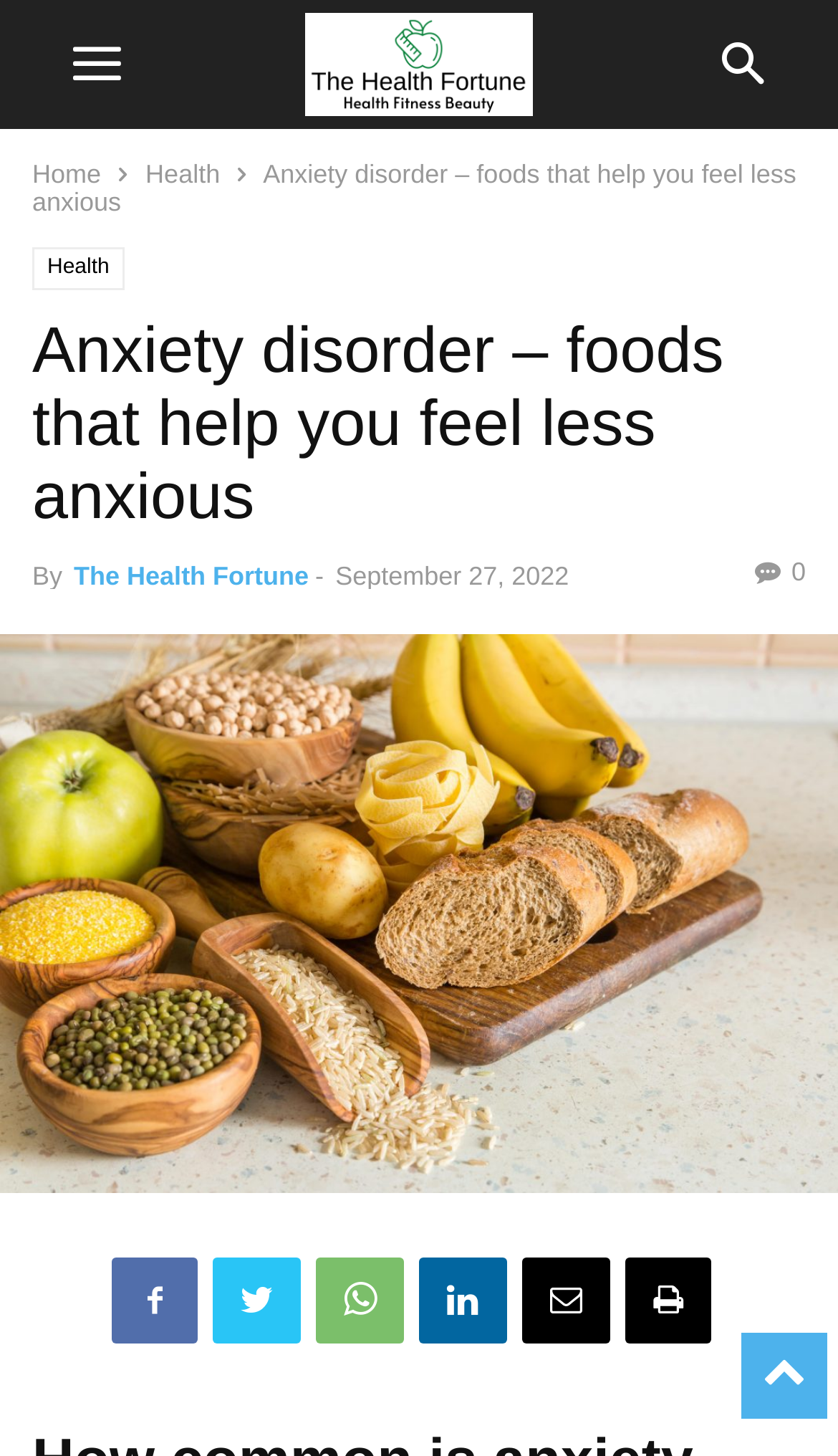Summarize the webpage with a detailed and informative caption.

This webpage is about anxiety disorders and how certain foods can help reduce anxiety and stress. At the top-right corner, there is a "to-top" link, a "mobile-toggle" button, and a "search" button. Below these elements, there are navigation links to "Home" and "Health". 

The main content of the webpage starts with a header section that spans almost the entire width of the page. This section contains a heading that reads "Anxiety disorder – foods that help you feel less anxious", followed by the author's name "The Health Fortune" and the publication date "September 27, 2022". 

Below the header section, there is a large image that takes up the full width of the page, with a caption "anxiety disorder". This image is accompanied by a link to the same topic. 

At the bottom of the page, there are several social media links, represented by icons, aligned horizontally. These links are positioned near the bottom of the page, with the "anxiety disorder" link above them.